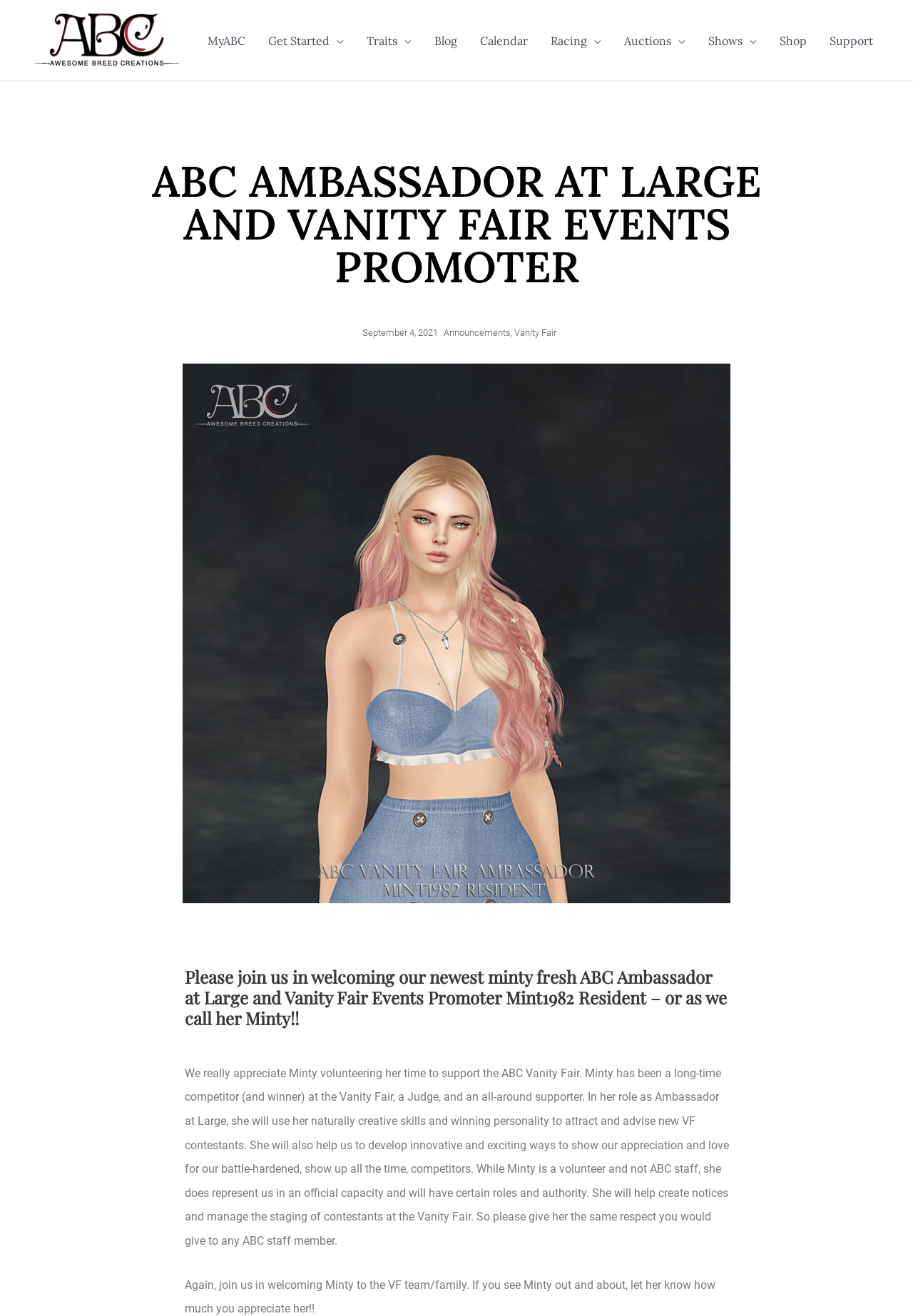Reply to the question with a single word or phrase:
What is the name of the event where Minty will help manage contestants?

Vanity Fair